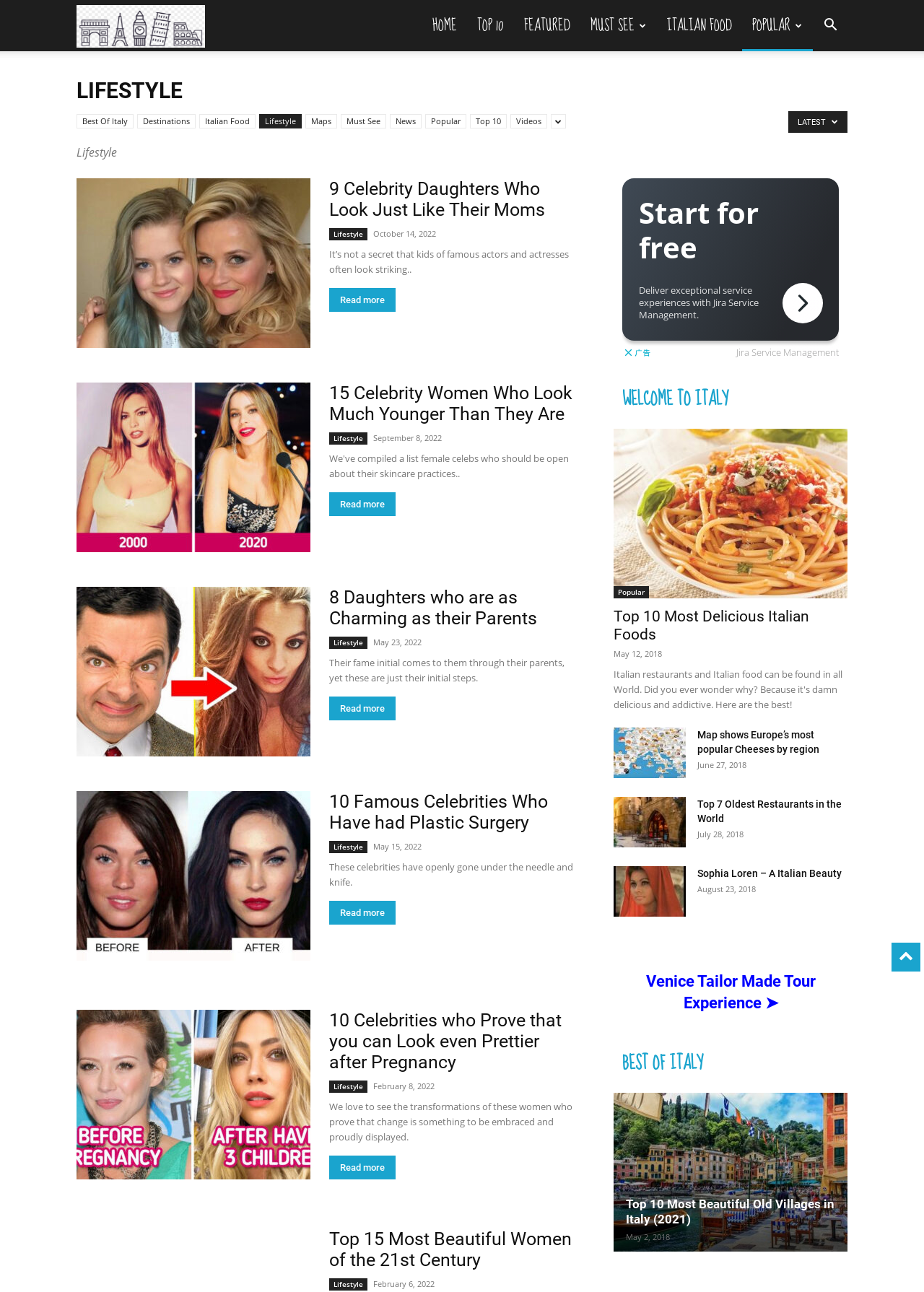Locate the bounding box coordinates of the element that needs to be clicked to carry out the instruction: "Click on the 'Explore The World This is Italy' link". The coordinates should be given as four float numbers ranging from 0 to 1, i.e., [left, top, right, bottom].

[0.083, 0.015, 0.222, 0.025]